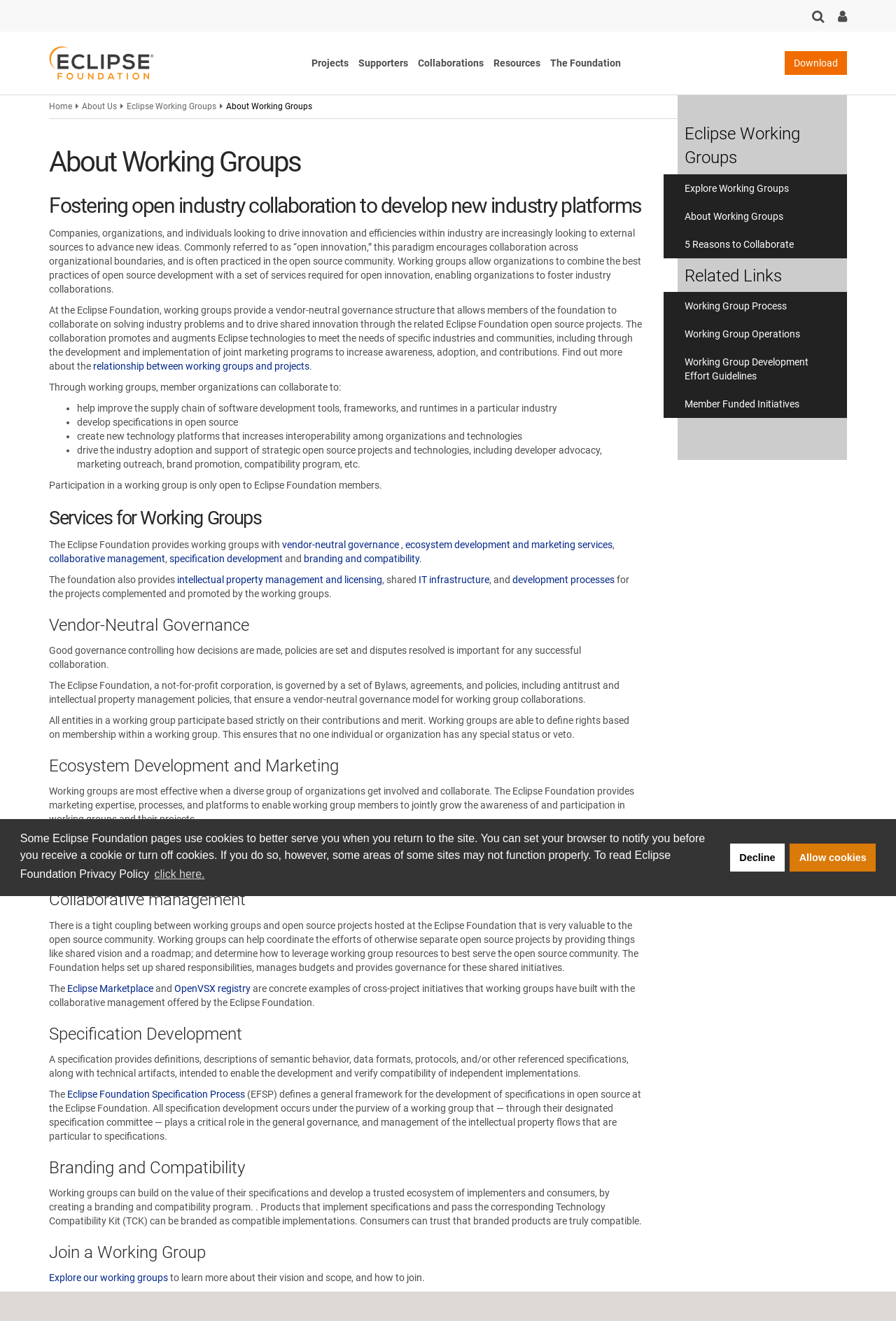Specify the bounding box coordinates (top-left x, top-left y, bottom-right x, bottom-right y) of the UI element in the screenshot that matches this description: 5 Reasons to Collaborate

[0.74, 0.174, 0.945, 0.195]